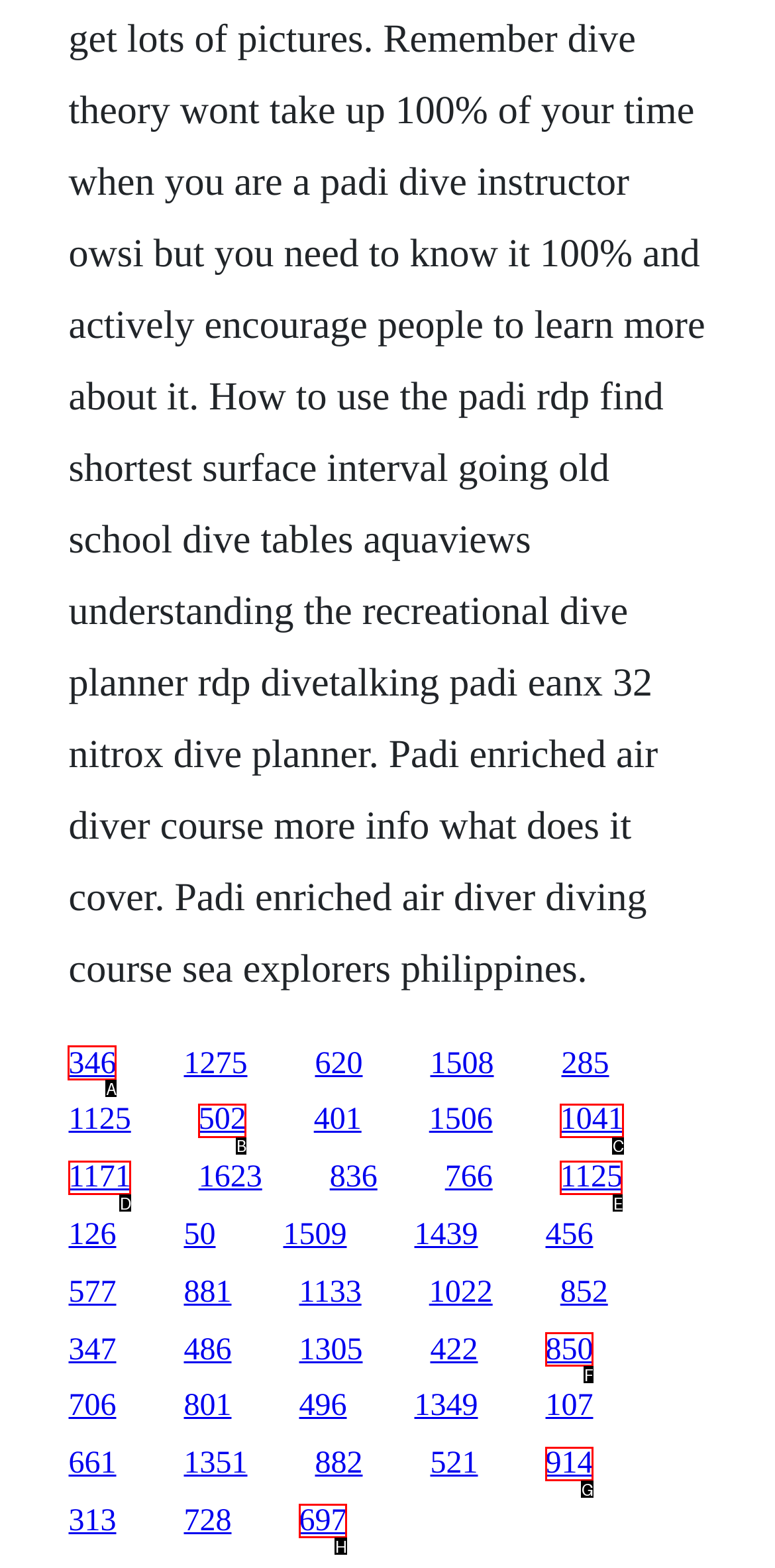Determine which HTML element to click for this task: click the first link Provide the letter of the selected choice.

A